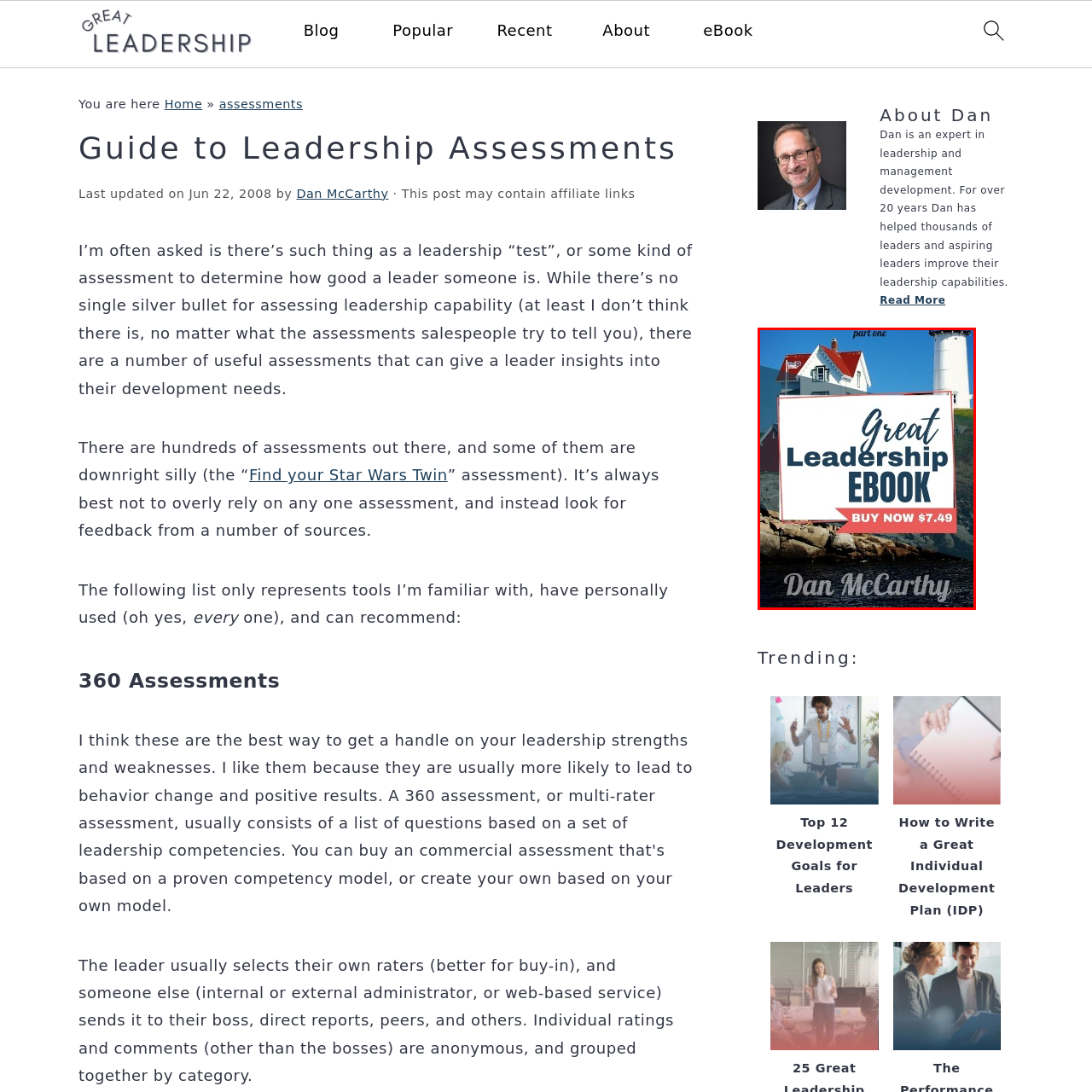Describe in detail the contents of the image highlighted within the red box.

The image promotes the "Great Leadership Ebook" by Dan McCarthy, featuring a striking coastal background that includes a lighthouse and rocky shores. Bold text highlights the title "Great Leadership Ebook," indicating the focus on leadership development. The call-to-action "BUY NOW $7.49" emphasizes its affordability, making it accessible for aspiring leaders. Positioned at the bottom, Dan McCarthy's name lends credibility to the ebook, suggesting his expertise in leadership. This visual representation aims to attract potential readers interested in enhancing their leadership skills through this resource.